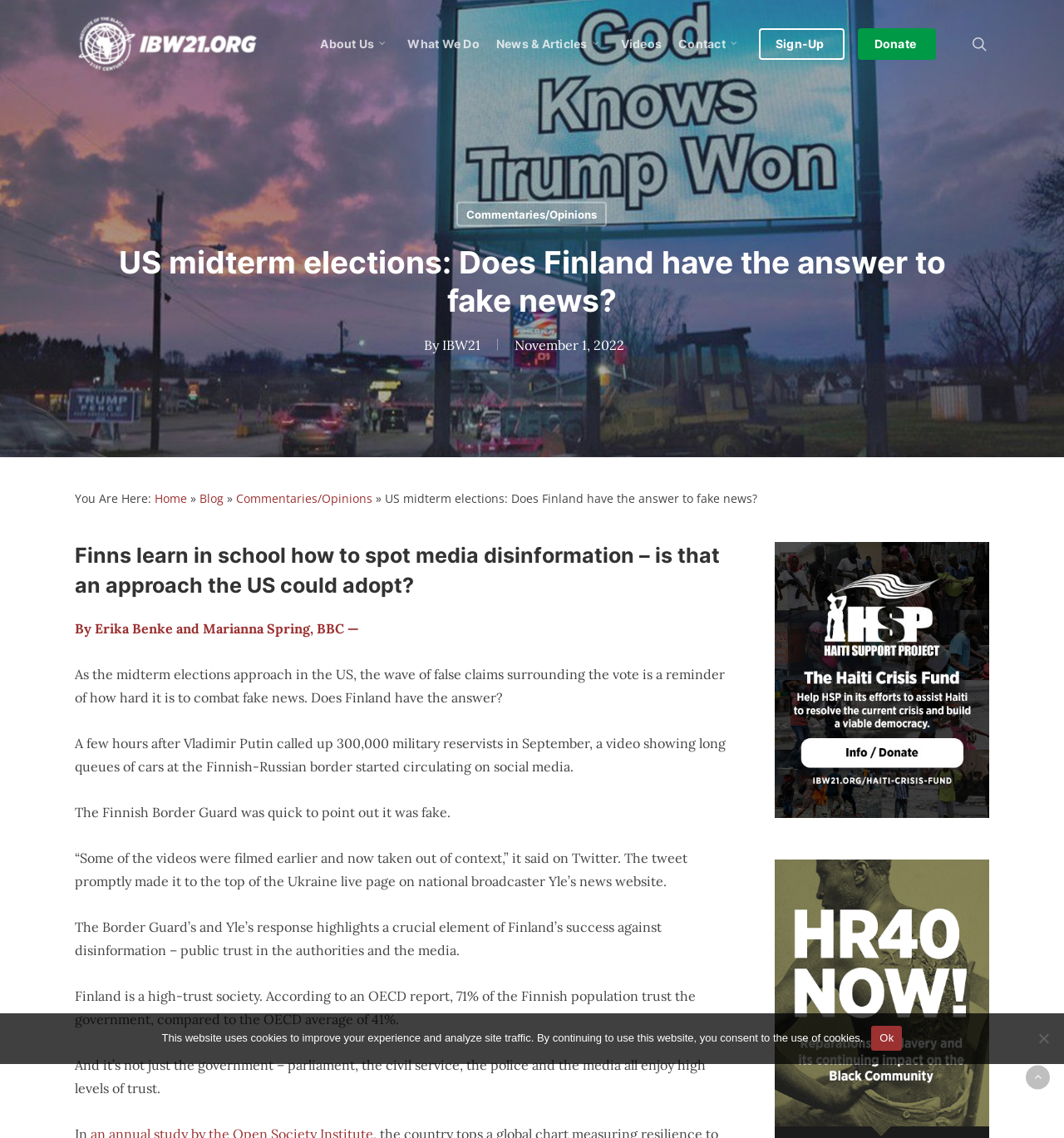Determine the bounding box coordinates of the area to click in order to meet this instruction: "Read the article 'Finns learn in school how to spot media disinformation – is that an approach the US could adopt?'".

[0.07, 0.476, 0.687, 0.528]